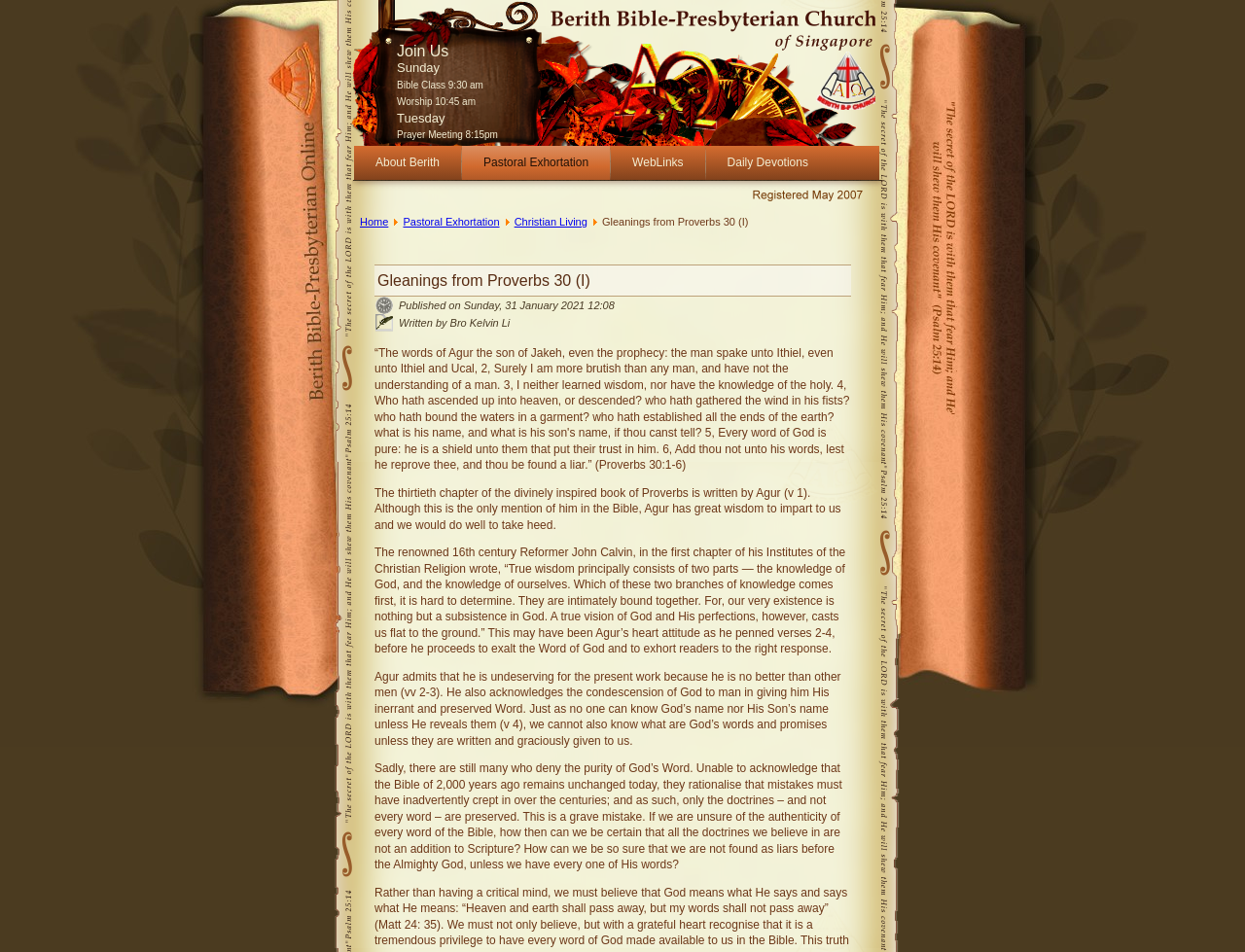Based on what you see in the screenshot, provide a thorough answer to this question: Who wrote the article 'Gleanings from Proverbs 30 (I)'?

The article 'Gleanings from Proverbs 30 (I)' has a byline that indicates the author's name, which is Bro Kelvin Li. This information can be found in the section that provides details about the article.